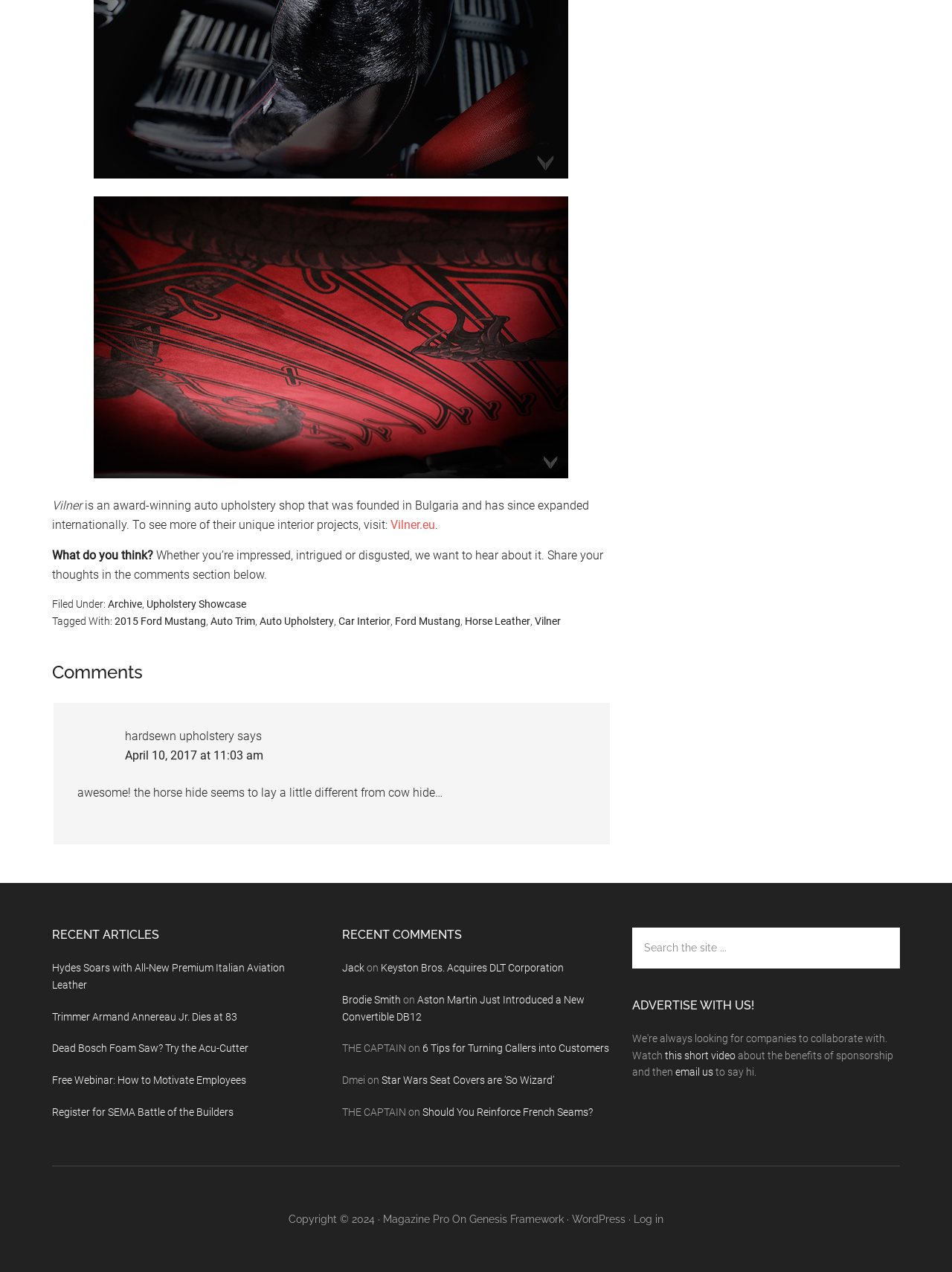Locate the bounding box coordinates of the element's region that should be clicked to carry out the following instruction: "Click on 'What is the minimum wage in California?'". The coordinates need to be four float numbers between 0 and 1, i.e., [left, top, right, bottom].

None